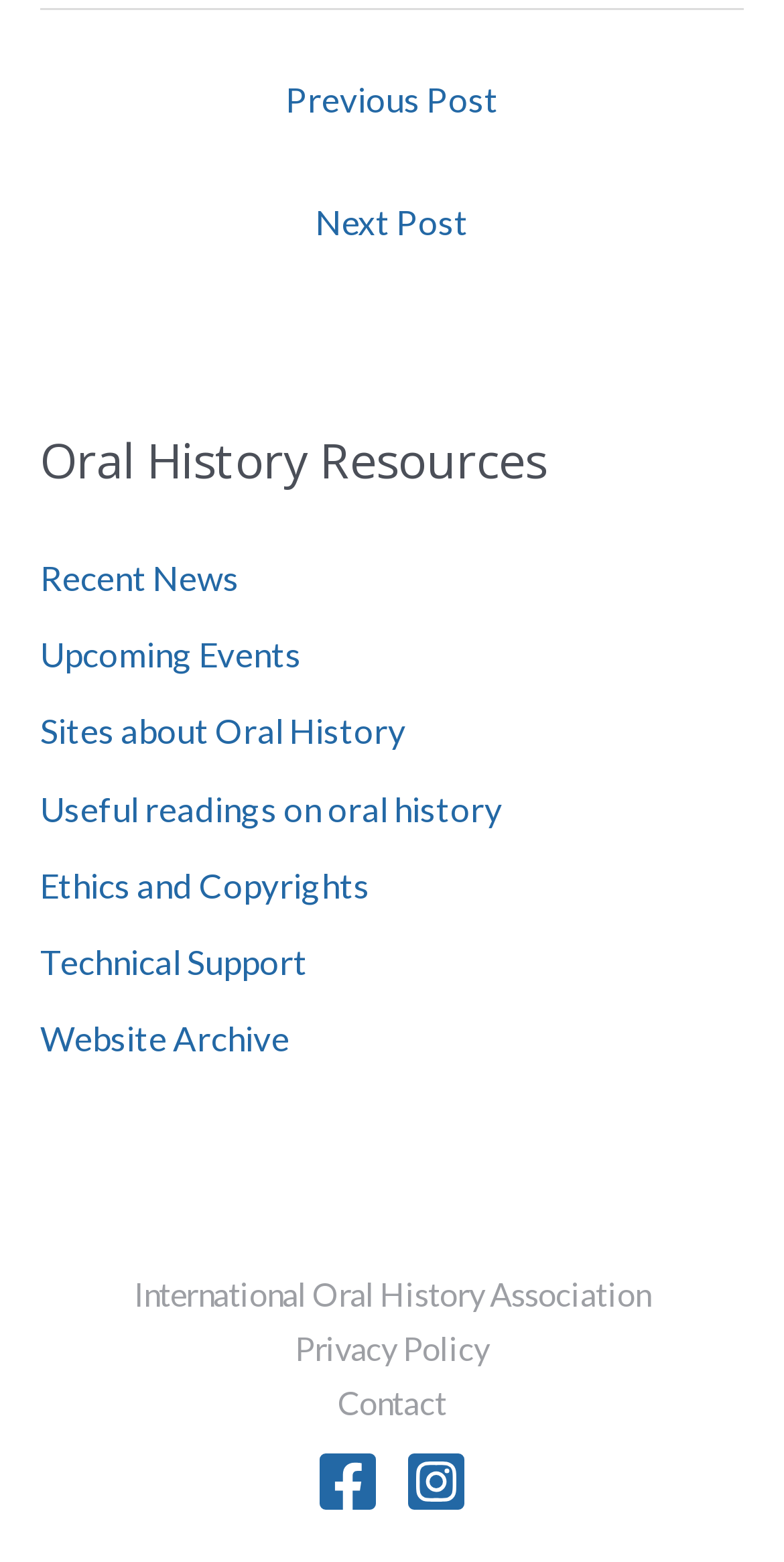What is the last link in the 'Oral History Resources' section? Based on the screenshot, please respond with a single word or phrase.

Website Archive